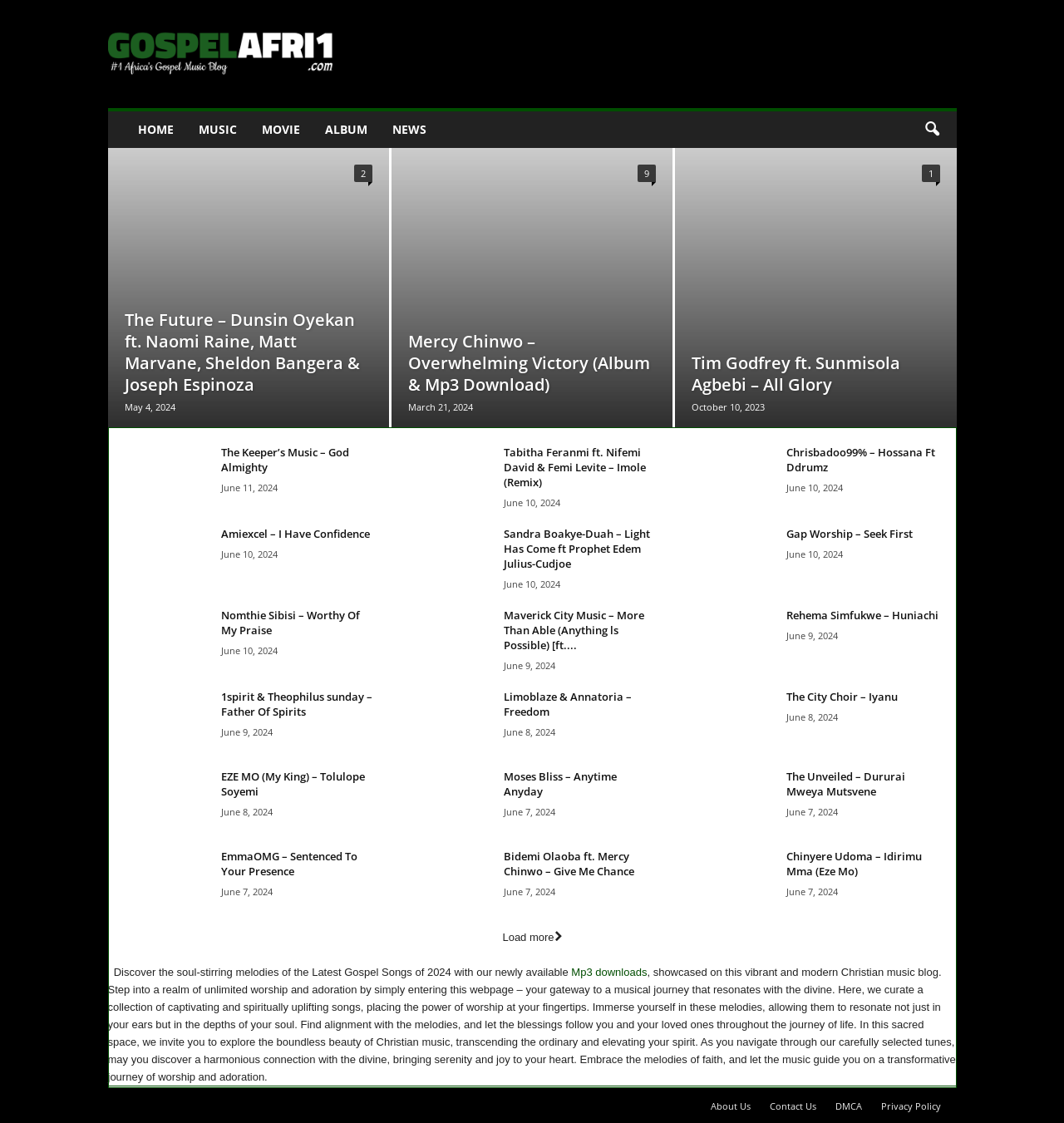Provide a brief response to the question below using one word or phrase:
What is the primary category of the website?

Christian Entertainment